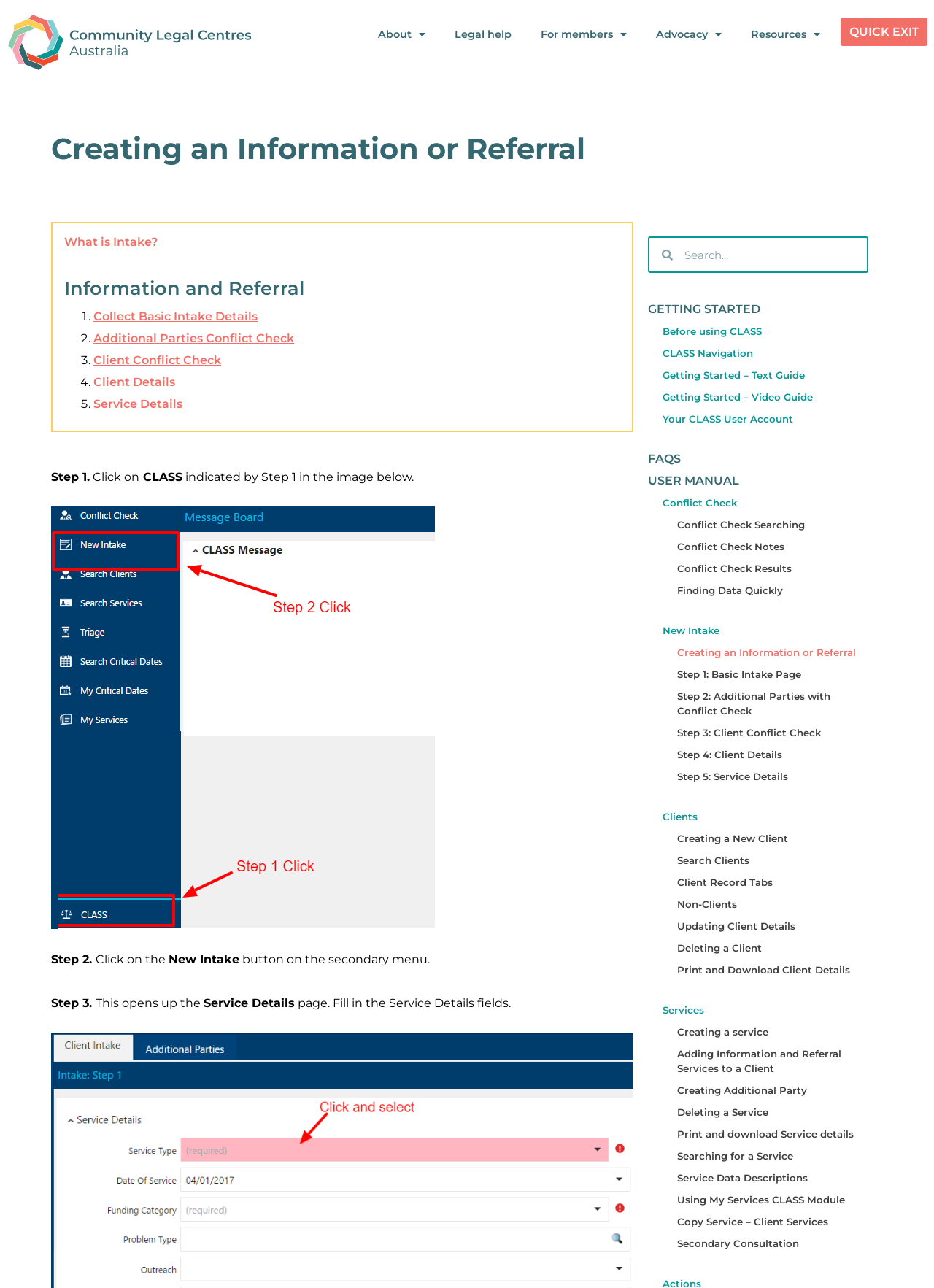What is the function of the 'New Intake' button?
Ensure your answer is thorough and detailed.

Based on the webpage content, it appears that the 'New Intake' button is used to open the Service Details page, where users can fill in the required information to create a new intake.